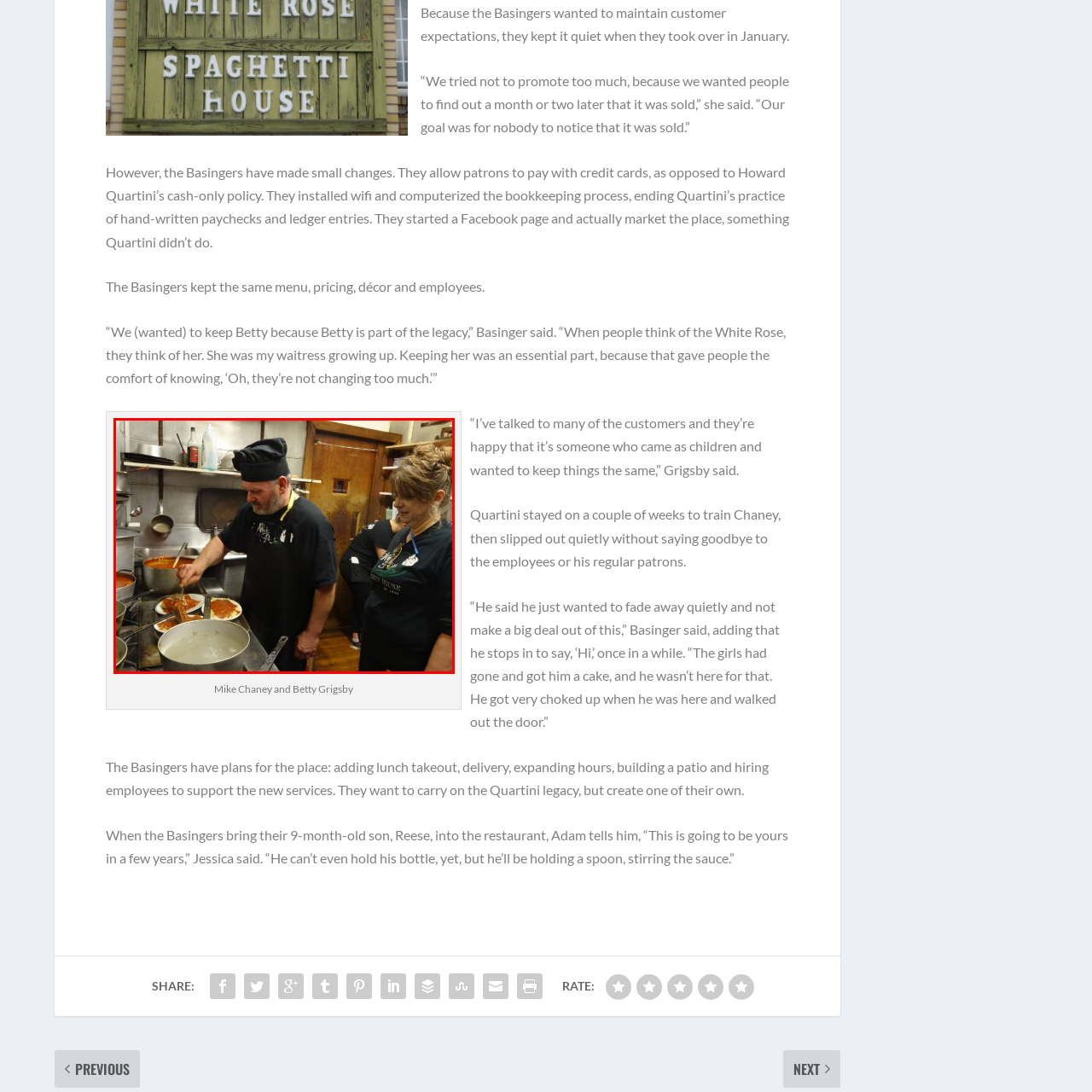What is the man preparing?  
Pay attention to the image within the red frame and give a detailed answer based on your observations from the image.

The man is meticulously serving pasta covered in sauce onto plates, which indicates that he is preparing pasta dishes.